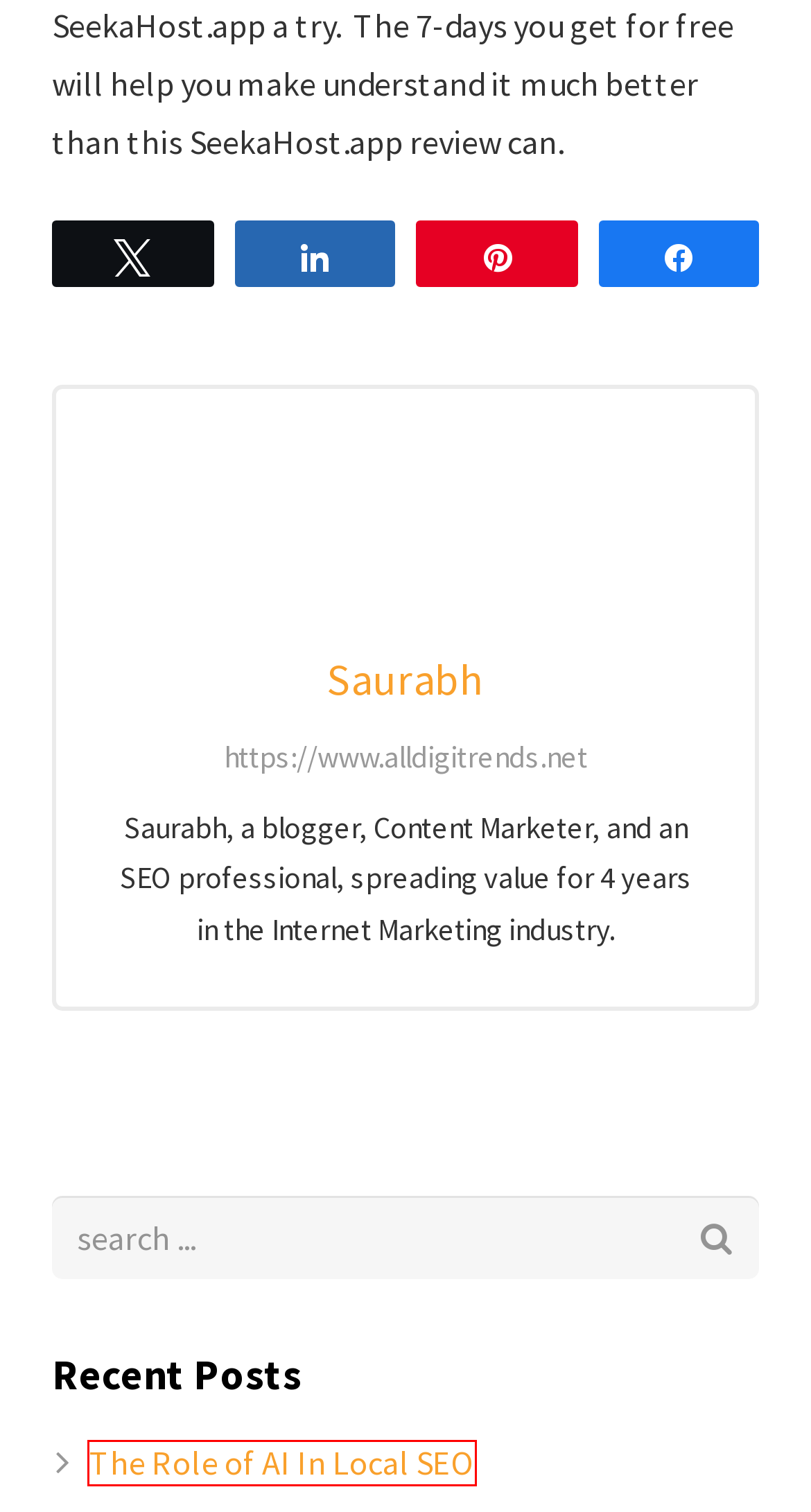You are given a screenshot of a webpage with a red bounding box around an element. Choose the most fitting webpage description for the page that appears after clicking the element within the red bounding box. Here are the candidates:
A. Thin Content And How to Deal With it For Good! | AllDigiTrends
B. 8 Best Reliable Free SSL Certificate Providers in 2021
C. Top Skills Every Digital Marketer Should Possess
D. AllDigiTrends SEO Services Agency- Blog
E. AllDigiTrends | SEO Company & Digital Marketing Agency India
F. The Role of AI In Local SEO | AllDigiTrends
G. Affordable SEO Services | Content Writing | Guest Posting
H. 6 Incredibly Practical Link Building Methods For New Bloggers | AllDigiTrends

F